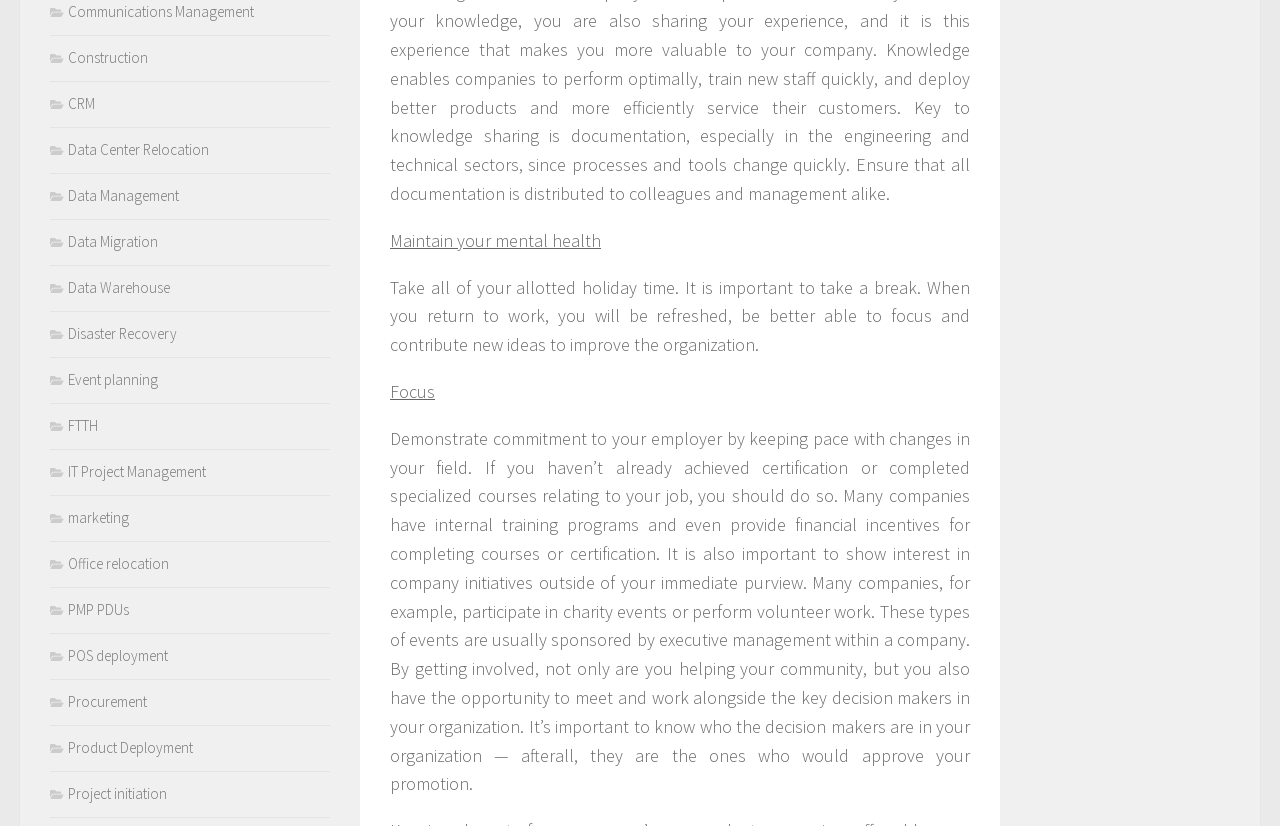Locate the bounding box coordinates of the item that should be clicked to fulfill the instruction: "Click IT Project Management".

[0.039, 0.559, 0.161, 0.582]